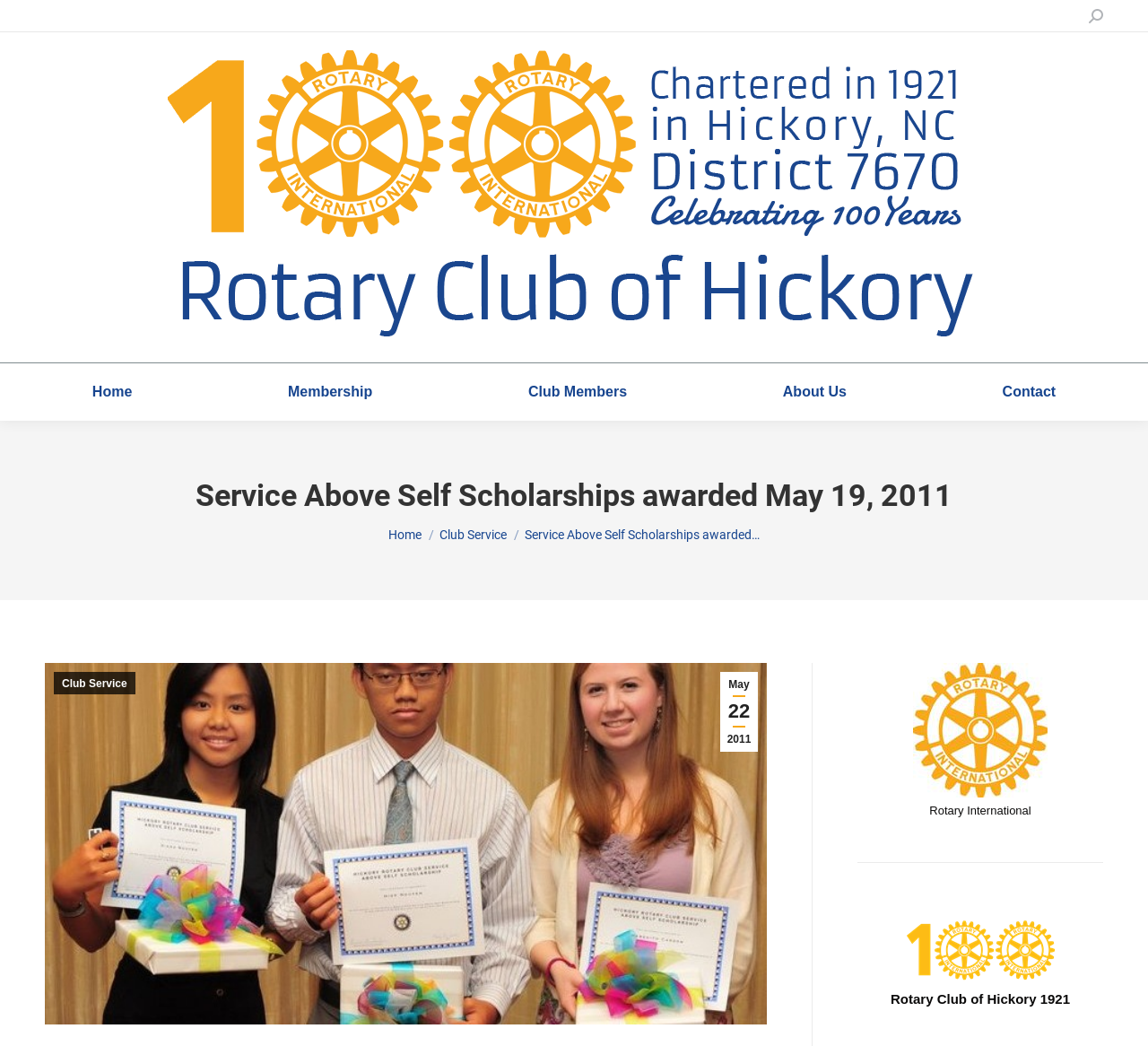What is the date of the scholarship award?
Please answer using one word or phrase, based on the screenshot.

May 19, 2011